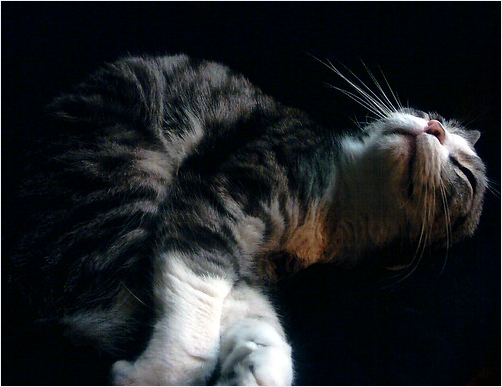Is the cat's eyes open?
Please use the image to provide an in-depth answer to the question.

According to the caption, the cat's 'eyes are closed', which implies that they are not open.